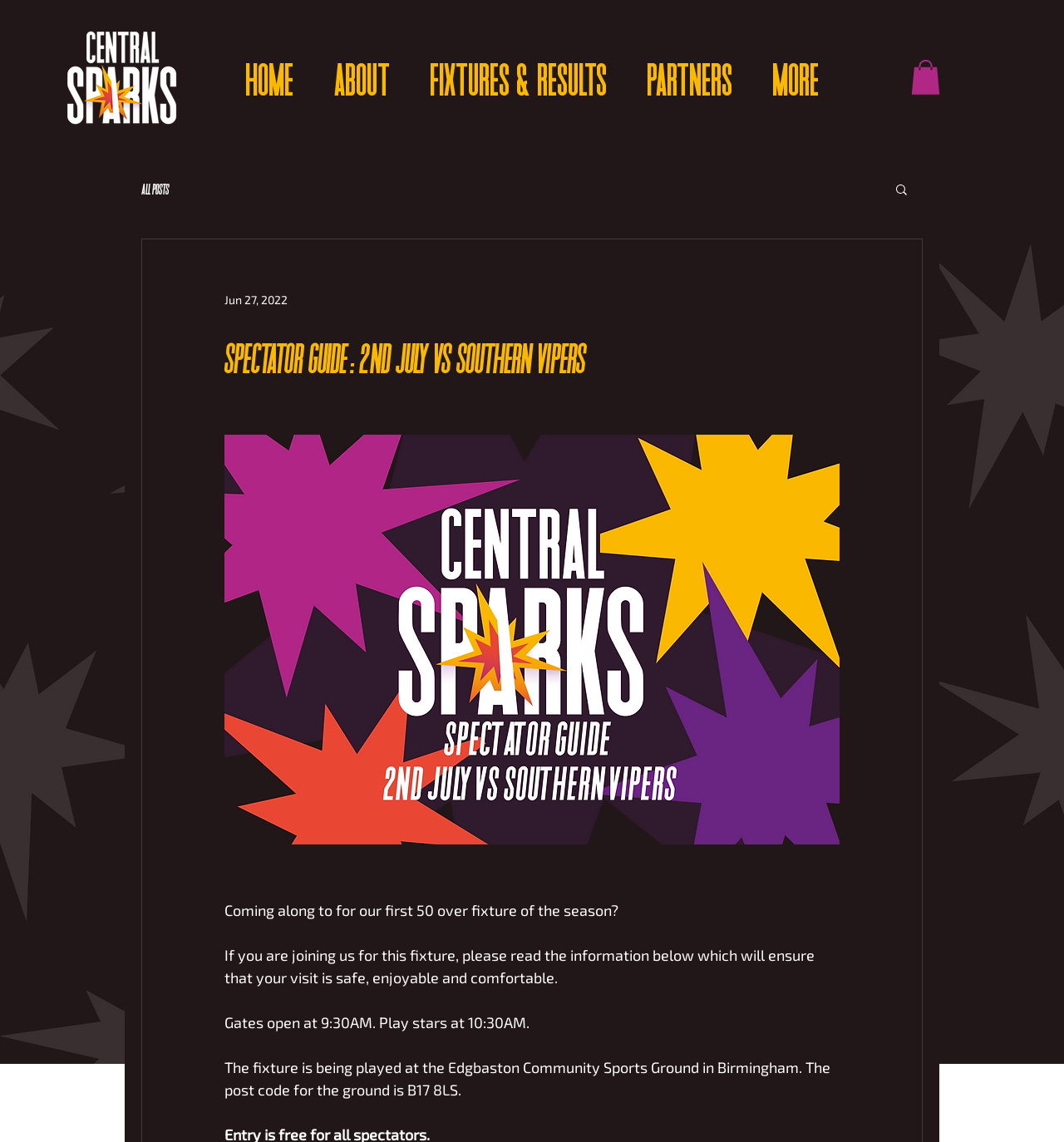From the details in the image, provide a thorough response to the question: What time do the gates open?

The information about the gates opening time can be found in the text 'Gates open at 9:30AM. Play stars at 10:30AM.' which indicates that the gates open at 9:30AM.